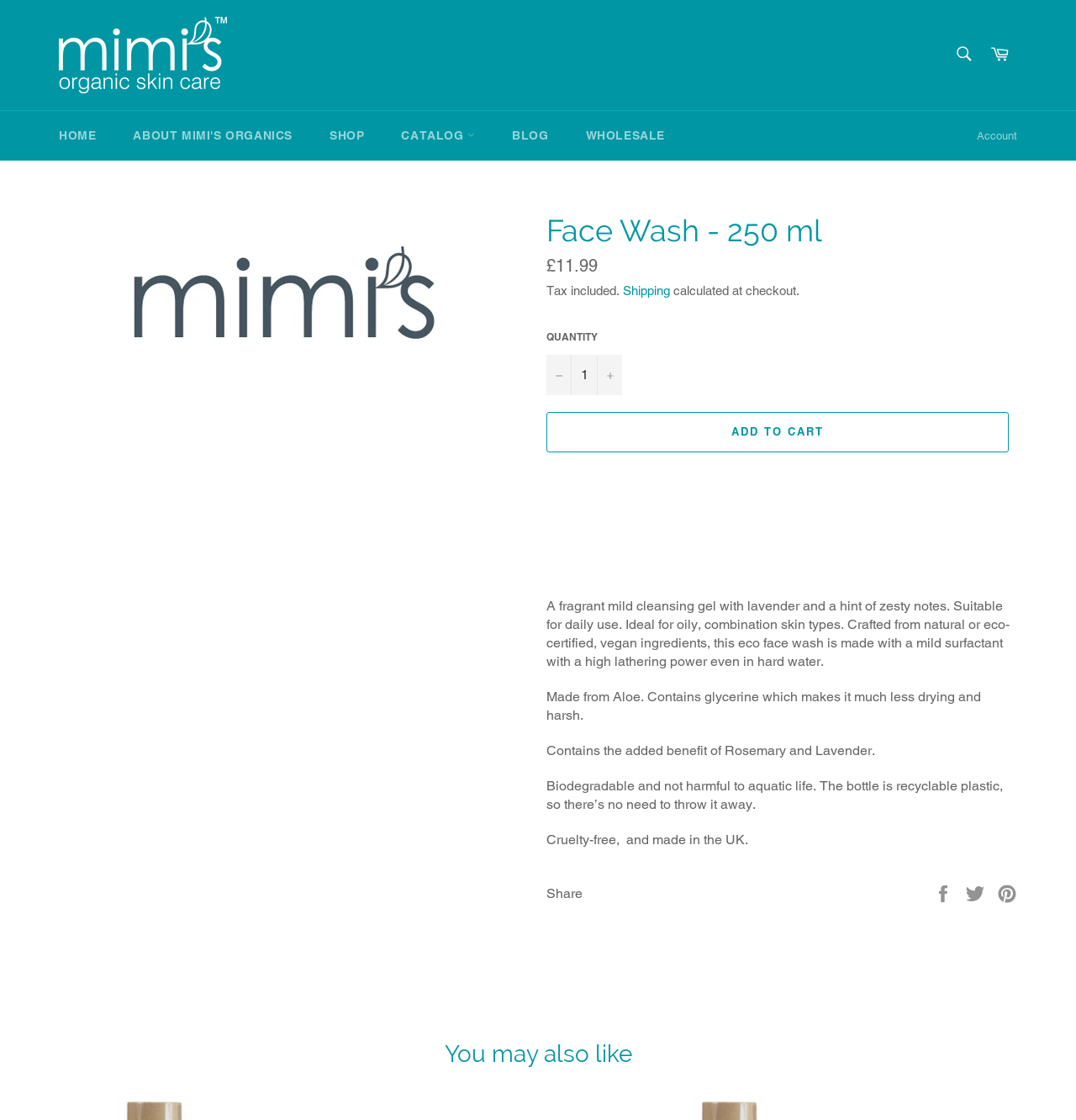Utilize the information from the image to answer the question in detail:
What is the skin type that the face wash is ideal for?

I found the skin type that the face wash is ideal for by reading the static text element that describes the product, which says 'Ideal for oily, combination skin types'.